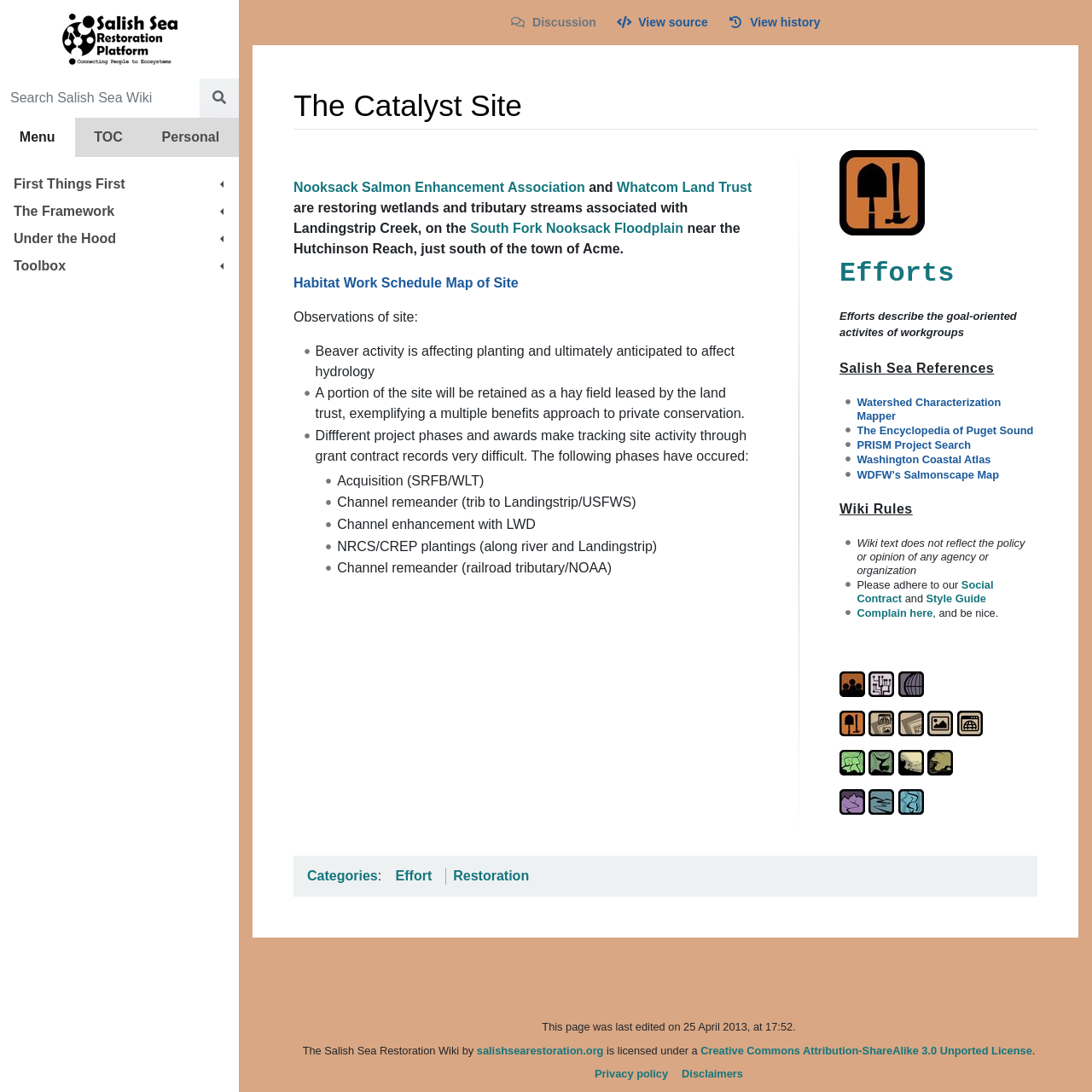What type of sites are linked under 'Link to List of Places'?
Answer the question in as much detail as possible.

The 'Link to List of Places' section includes links to various types of sites, such as Headwater Sites, Lowland Watershed Sites, Floodplain Sites, and others. This suggests that the links under 'Link to List of Places' are related to different types of geographical locations or sites.